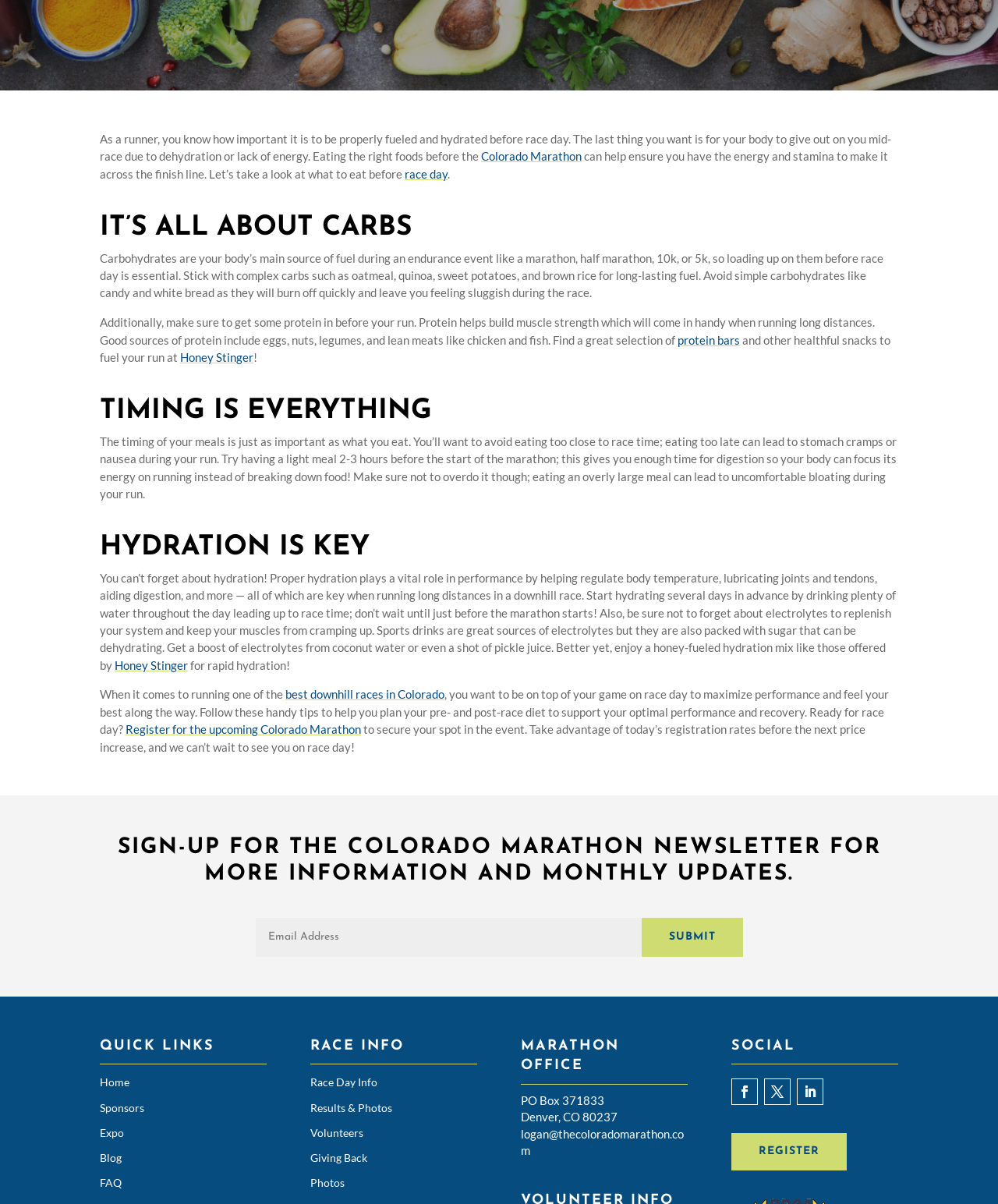Determine the bounding box for the HTML element described here: "FAQ". The coordinates should be given as [left, top, right, bottom] with each number being a float between 0 and 1.

[0.1, 0.977, 0.122, 0.988]